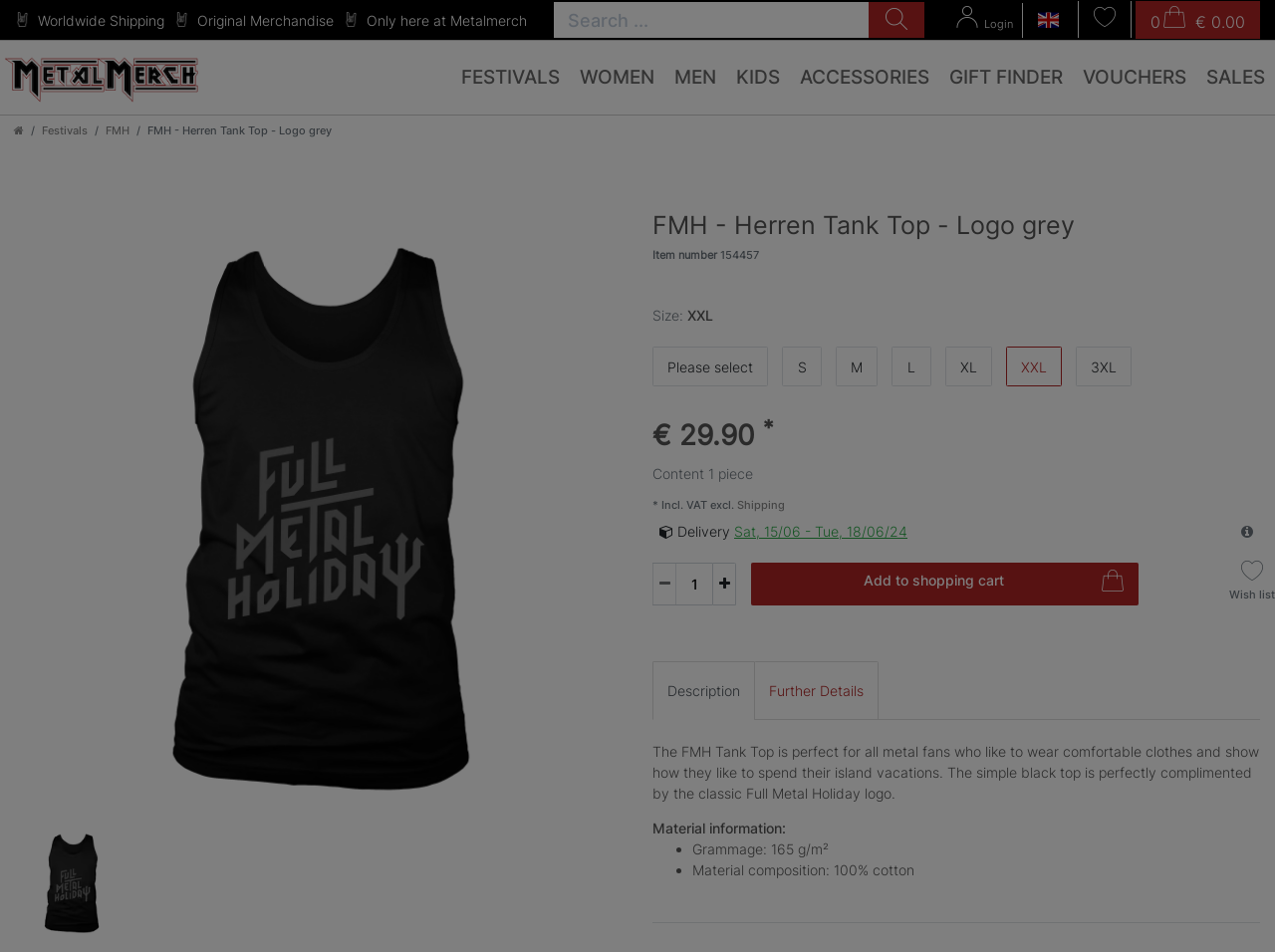Determine the bounding box coordinates of the element's region needed to click to follow the instruction: "Add to shopping cart". Provide these coordinates as four float numbers between 0 and 1, formatted as [left, top, right, bottom].

[0.589, 0.591, 0.893, 0.636]